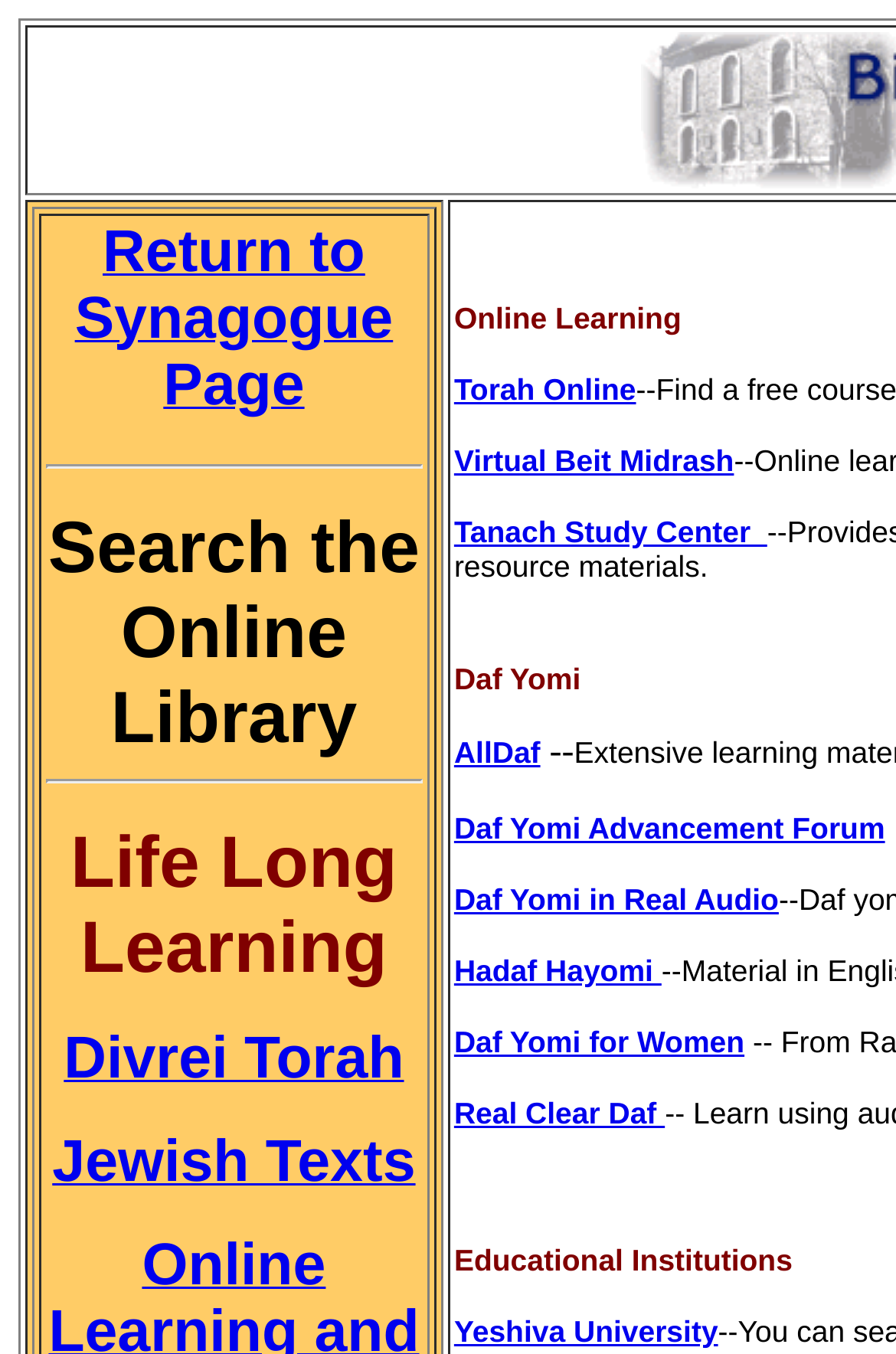Construct a thorough caption encompassing all aspects of the webpage.

The webpage is dedicated to the Bialystoker Synagogue Online Library, with a focus on education. At the top, there is a heading that reads "Return to Synagogue Page" with a link to navigate back to the synagogue's main page. Below this, there is a horizontal separator line.

The main content of the page is divided into two sections. On the left side, there is a section with a title "Search the Online Library" followed by a horizontal separator line. Below this, there are links to various educational resources, including "Life Long Learning", "Divrei Torah", and "Jewish Texts".

On the right side, there is a column of links and text related to Torah study and Daf Yomi, a daily Talmud study program. The links include "Torah Online", "Virtual Beit Midrash", and "Tanach Study Center". There are also links to specific Daf Yomi resources, such as "AllDaf", "Daf Yomi Advancement Forum", and "Daf Yomi in Real Audio". Additionally, there are links to resources for women and other specific groups.

At the bottom of the right column, there is a section titled "Educational Institutions" with a link to "Yeshiva University". Overall, the webpage provides a range of educational resources and links related to Jewish studies and Torah learning.